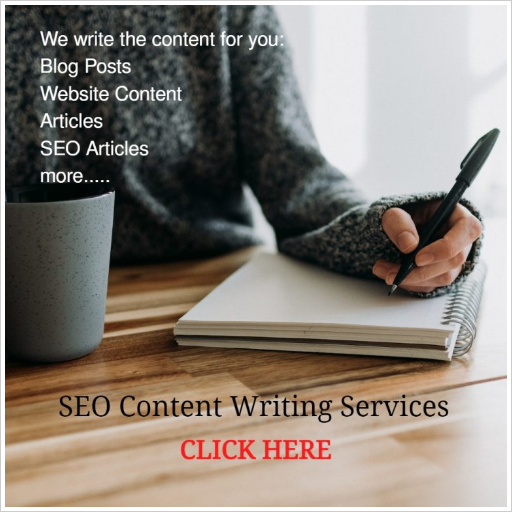Offer a thorough description of the image.

This image promotes SEO Content Writing Services, showcasing a cozy, well-lit workspace where a person is engaged in writing. The setup features a cup beside a notepad, emphasizing the act of creating written content. The text overlays highlight the services provided, including blog posts, website content, articles, and SEO articles, inviting potential customers to enhance their online presence. The prominent "CLICK HERE" call-to-action effectively encourages viewers to take the next step towards professional content creation.